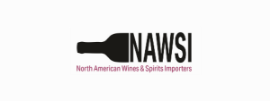Please provide a comprehensive response to the question below by analyzing the image: 
What is the focus of the NAWSI brand?

The logo of NAWSI exemplifies the brand's focus on quality and expertise in the beverage industry, which is evident from the design and the presentation of the organization's name and acronym.